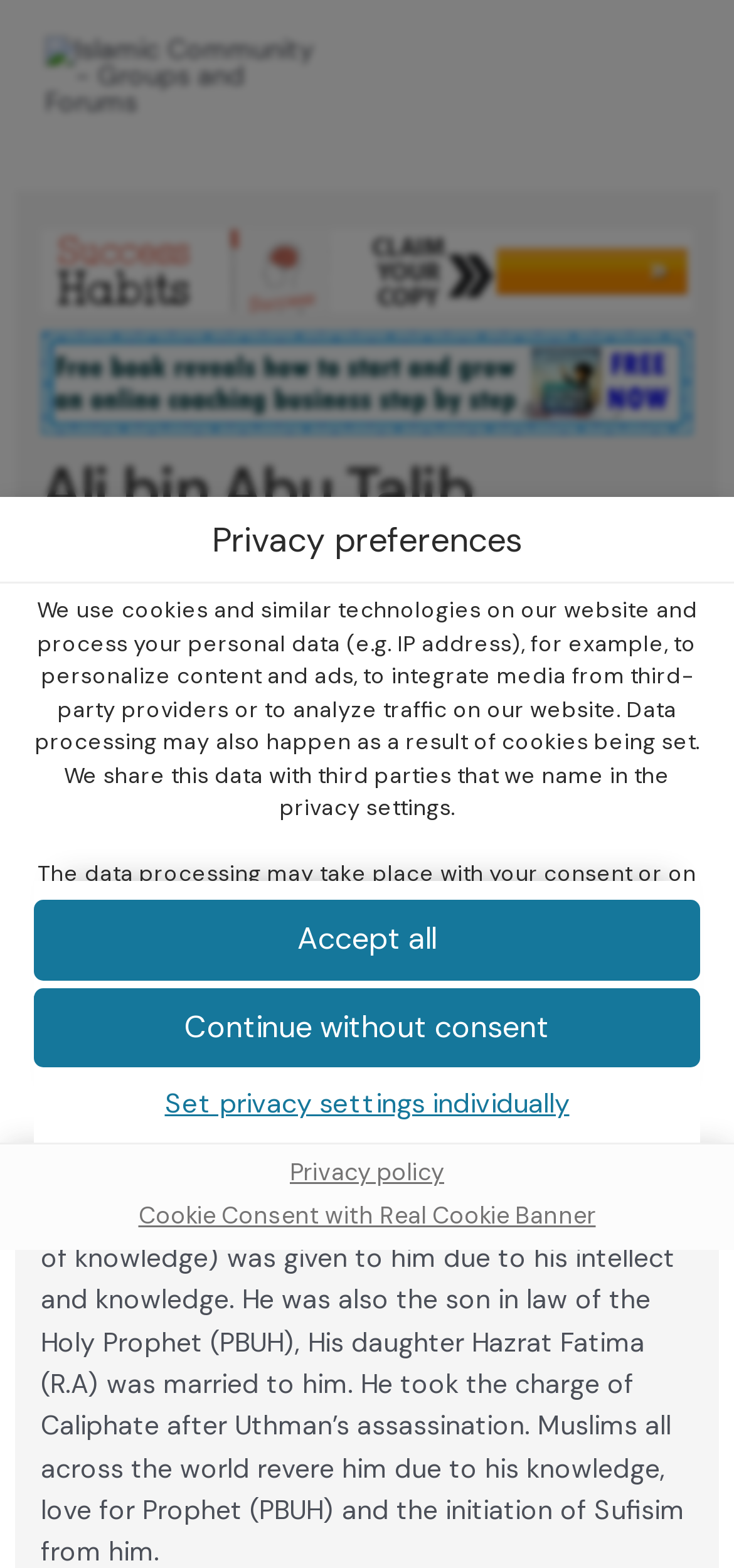Kindly determine the bounding box coordinates for the clickable area to achieve the given instruction: "Read privacy policy".

[0.453, 0.632, 0.94, 0.672]